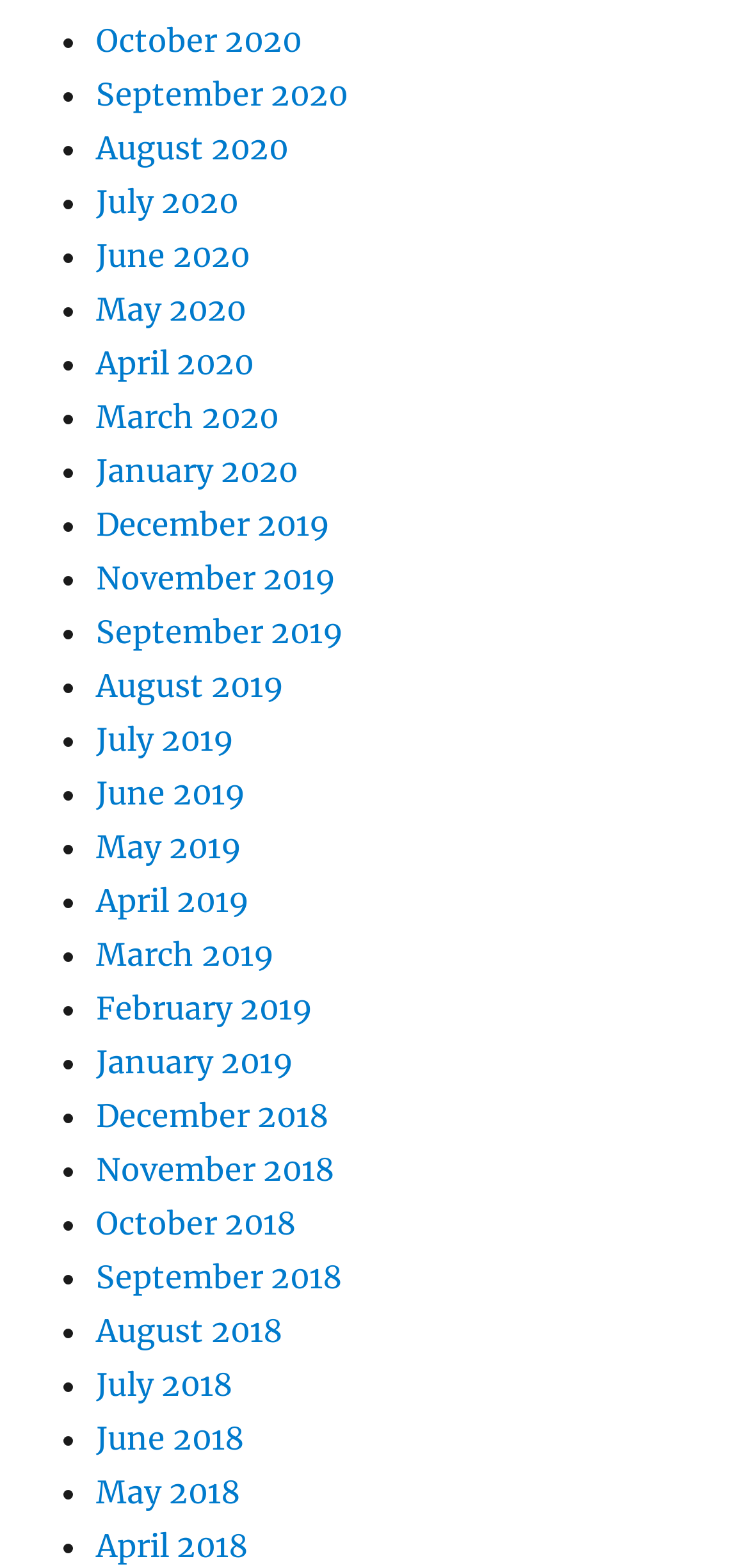Specify the bounding box coordinates for the region that must be clicked to perform the given instruction: "View October 2020".

[0.128, 0.014, 0.403, 0.038]